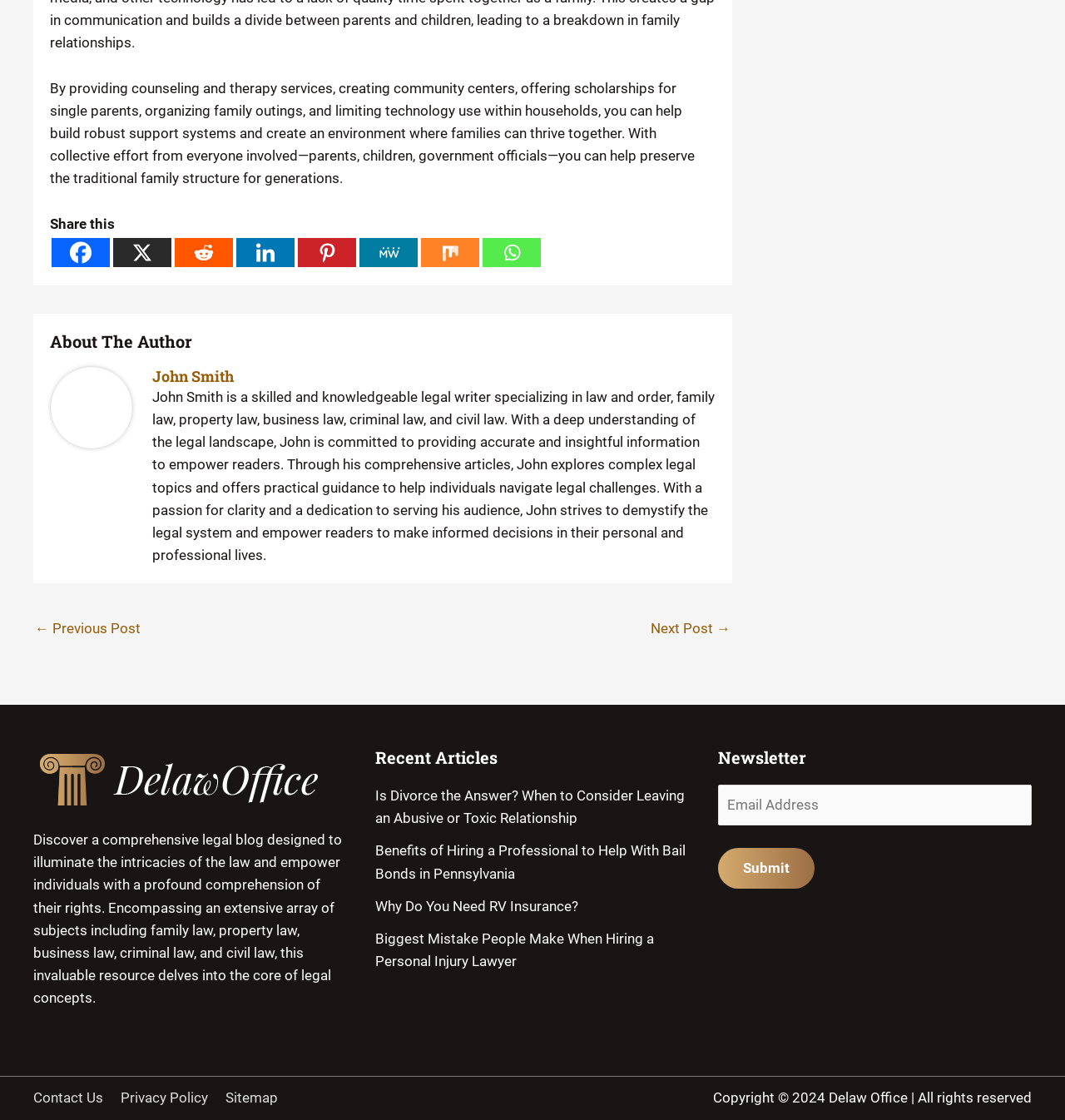Determine the bounding box for the described HTML element: "Reports and Statements". Ensure the coordinates are four float numbers between 0 and 1 in the format [left, top, right, bottom].

None